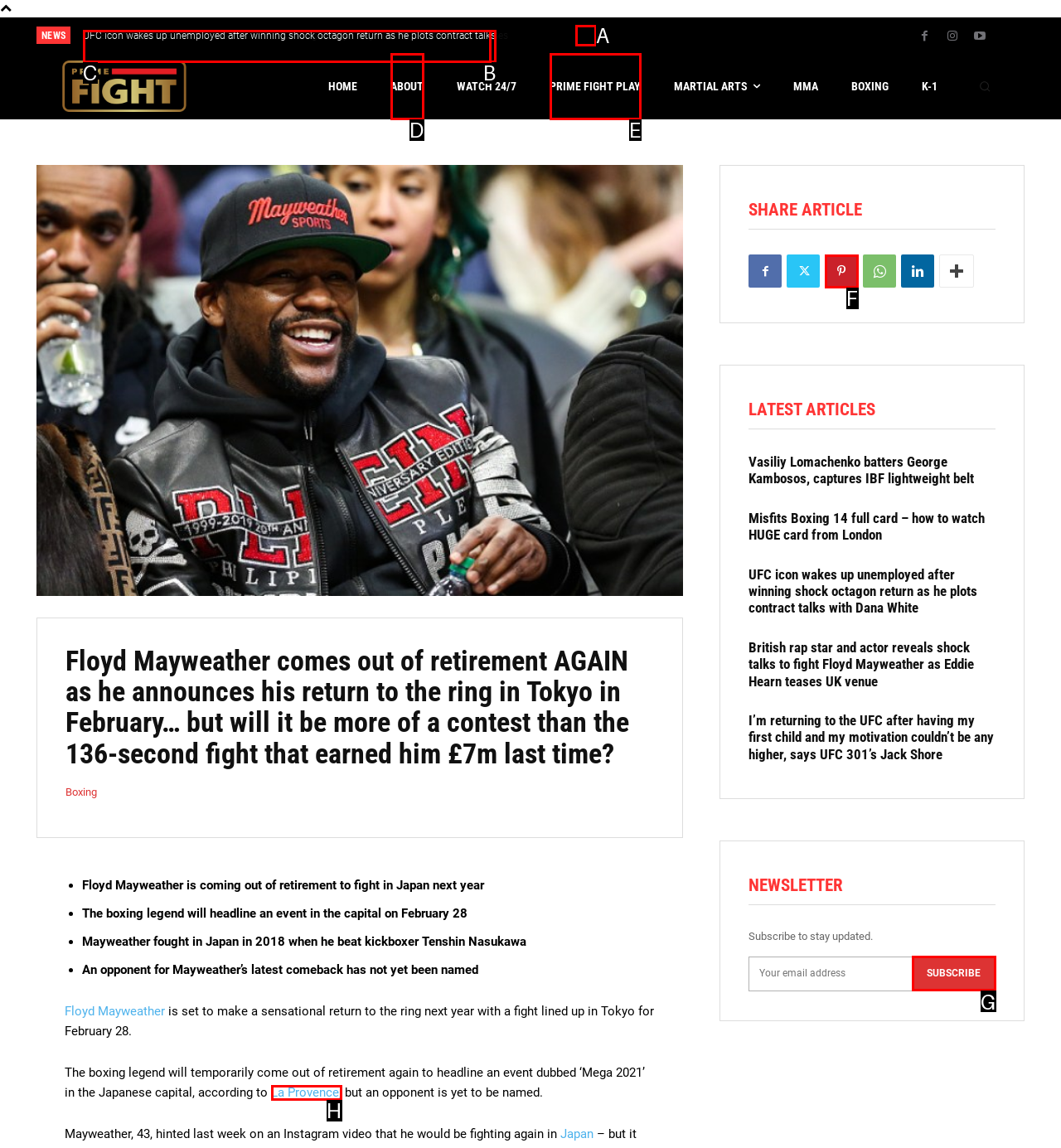Pinpoint the HTML element that fits the description: PRIME FIGHT PLAY
Answer by providing the letter of the correct option.

E